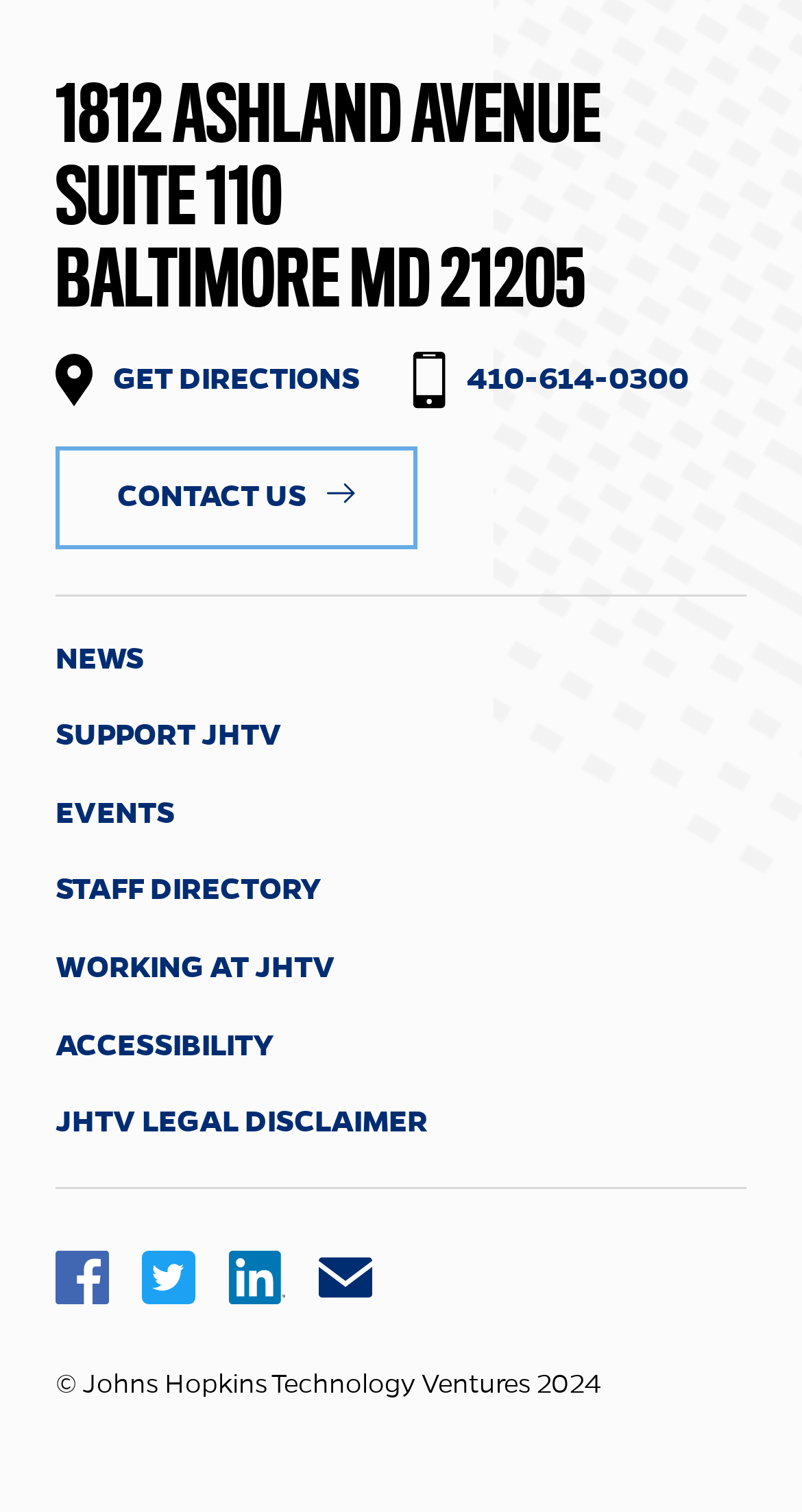Extract the bounding box of the UI element described as: "Contact Us﻿".

[0.07, 0.295, 0.521, 0.363]